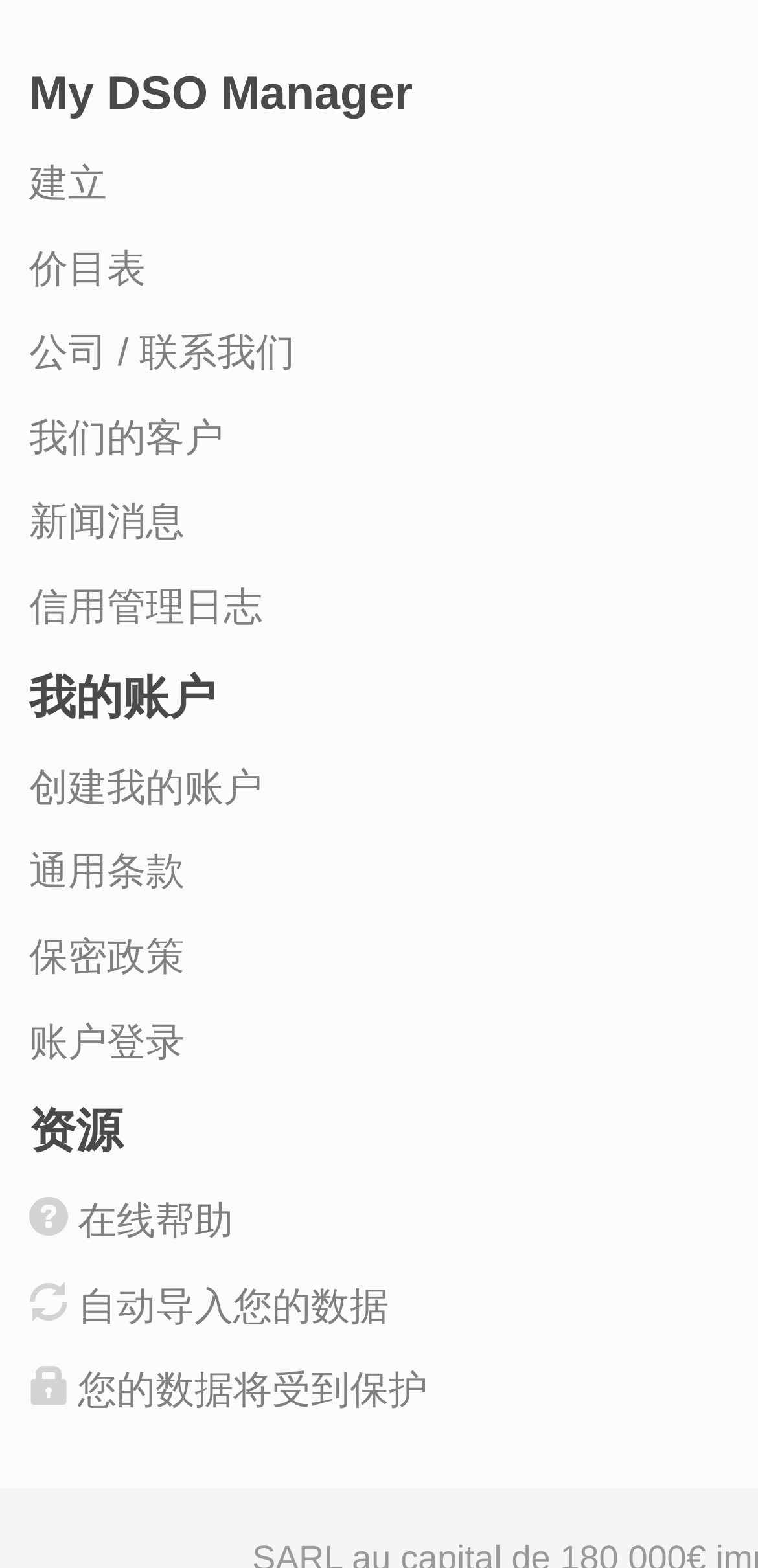Could you determine the bounding box coordinates of the clickable element to complete the instruction: "Go to Home"? Provide the coordinates as four float numbers between 0 and 1, i.e., [left, top, right, bottom].

None